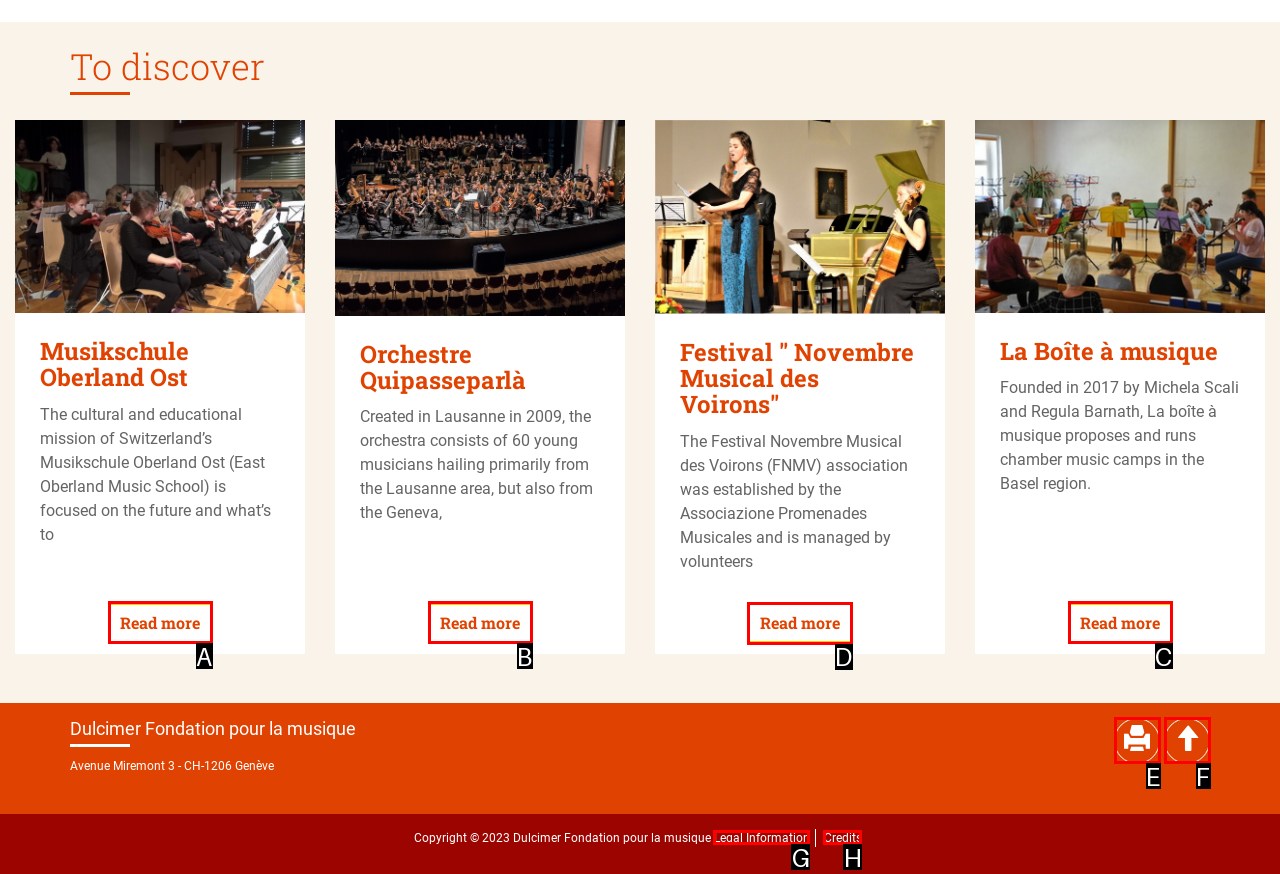Determine which UI element I need to click to achieve the following task: Read more about Festival 'Novembre Musical des Voirons' Provide your answer as the letter of the selected option.

D